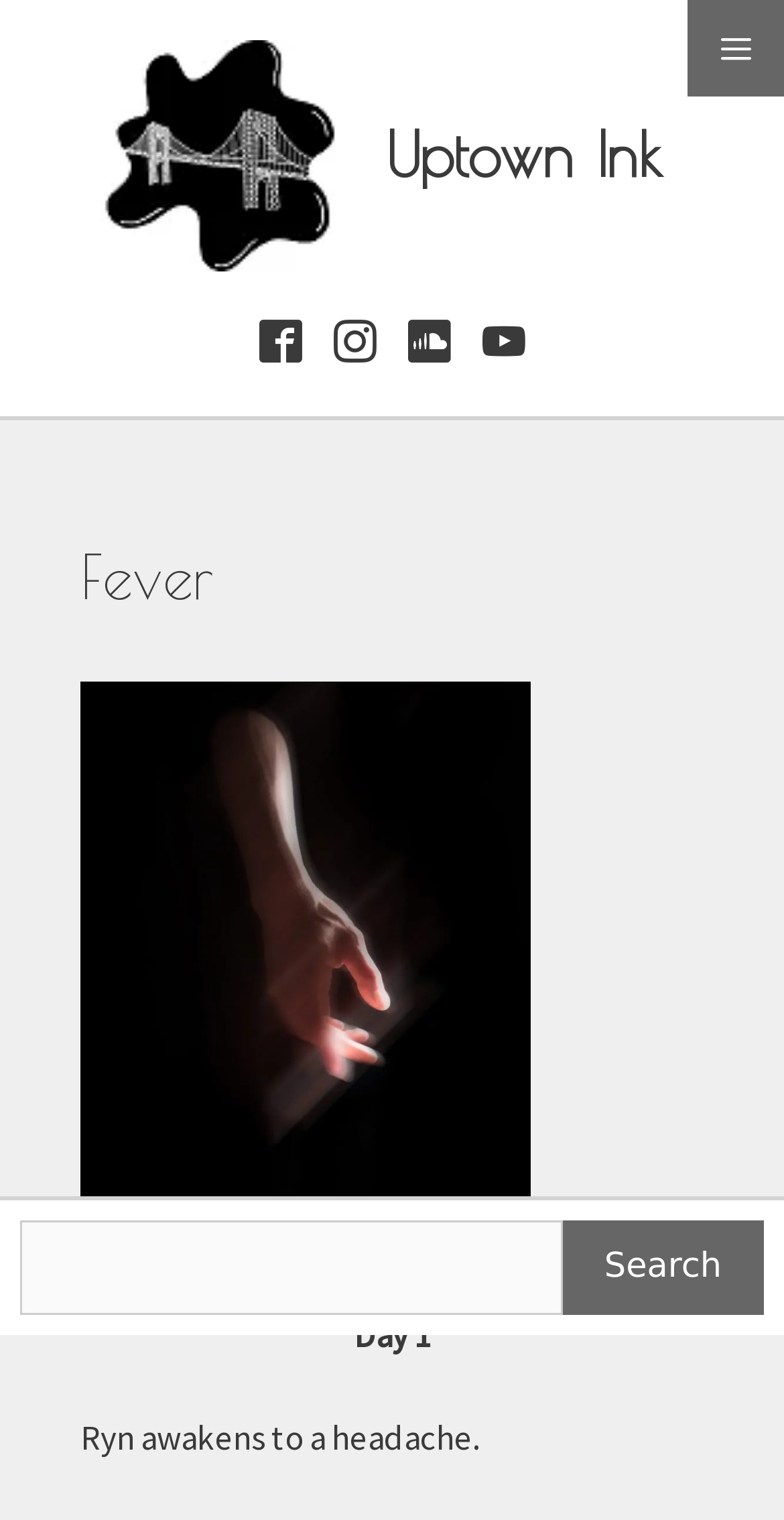What is the title of the content section?
Using the image, elaborate on the answer with as much detail as possible.

I analyzed the webpage structure and found a heading element with the text 'Fever', which is likely the title of the content section.